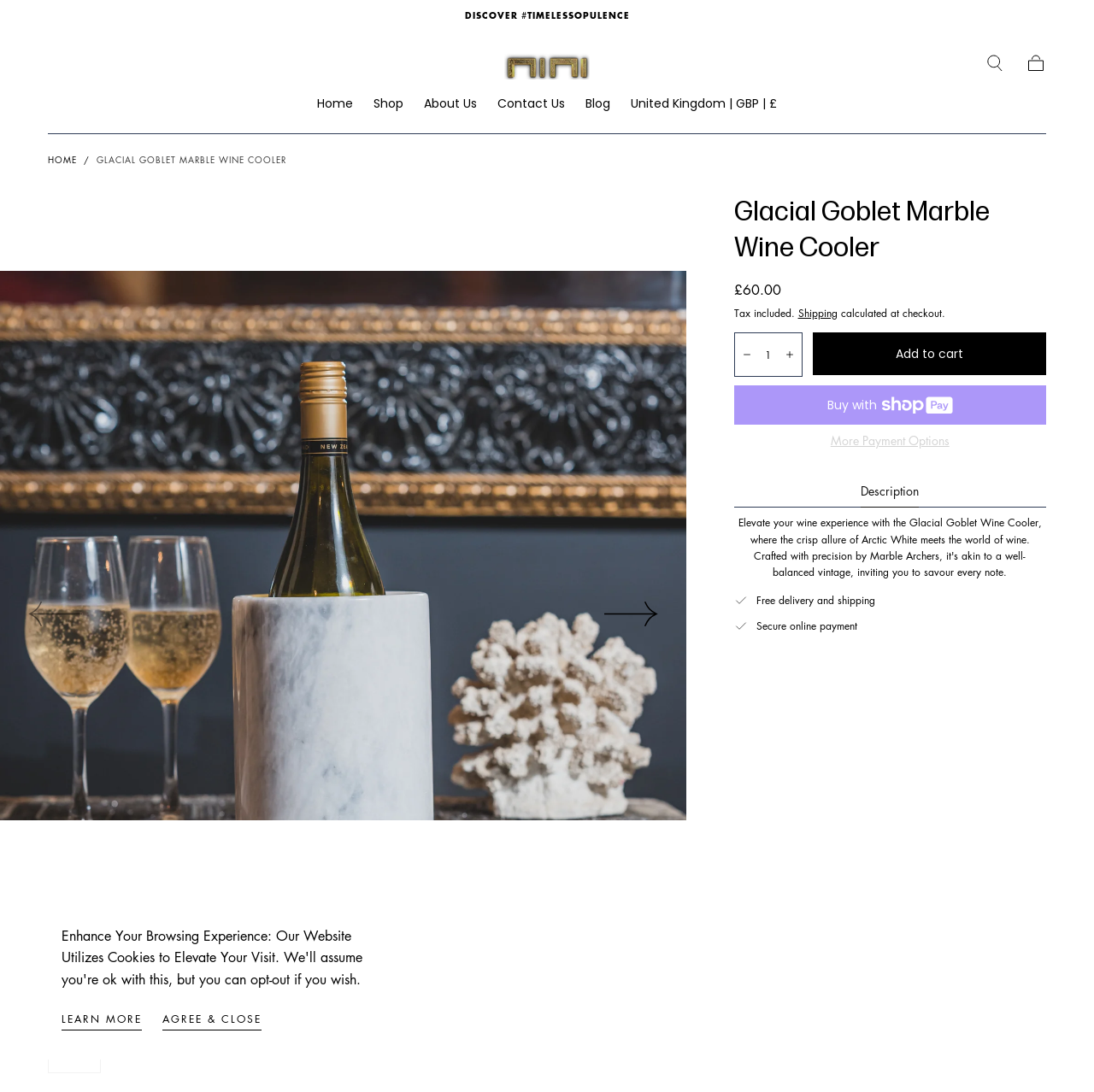Please answer the following question using a single word or phrase: 
What is the regular price of the product?

£60.00